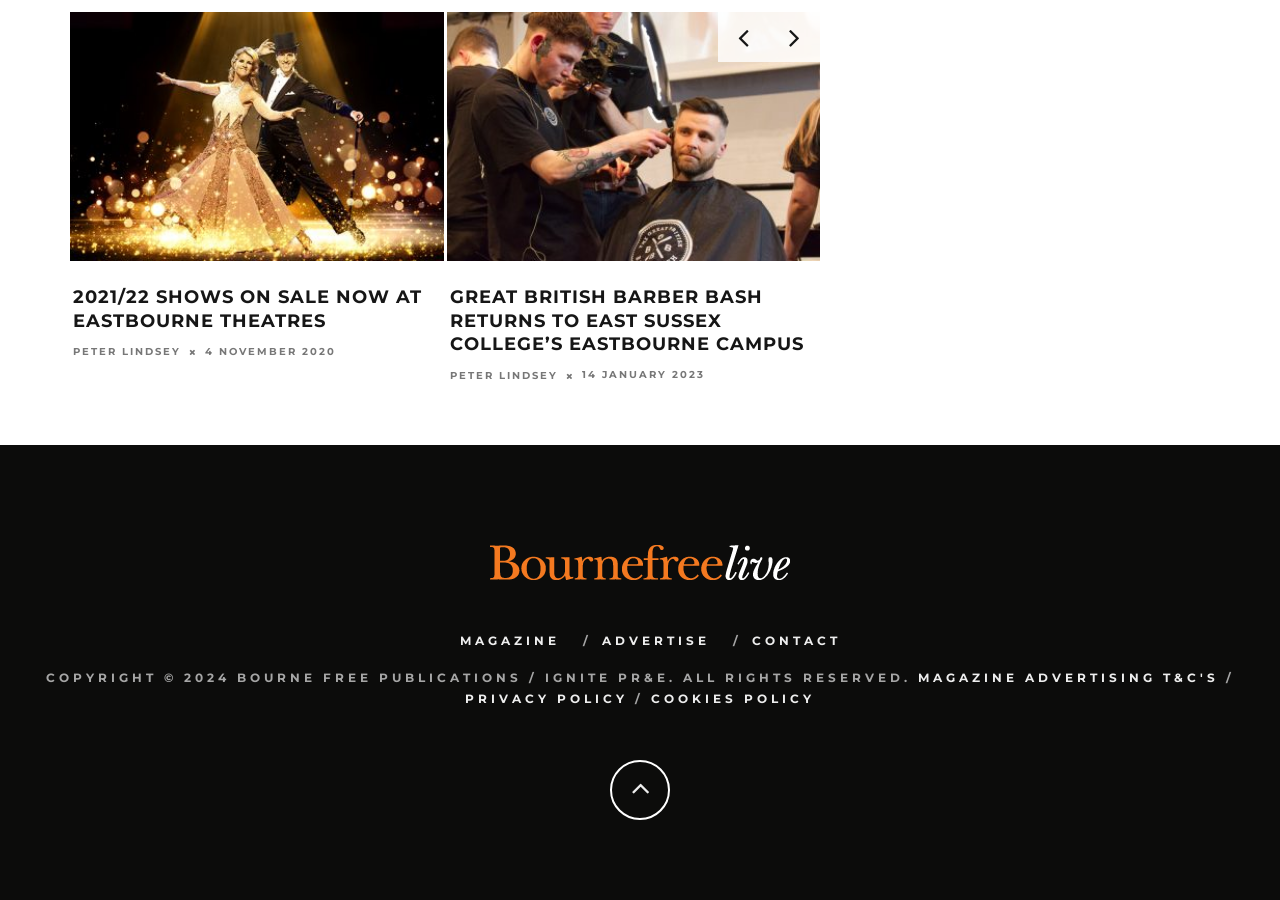What is the date of the 'EXTREMELY RUDE’ CHARITY WOMAN KNOCKING ON DOORS IN HAMPDEN PARK' article?
Using the information from the image, provide a comprehensive answer to the question.

The date of the article can be found next to the title '‘EXTREMELY RUDE’ CHARITY WOMAN KNOCKING ON DOORS IN HAMPDEN PARK', which is '24 MAY 2021'.